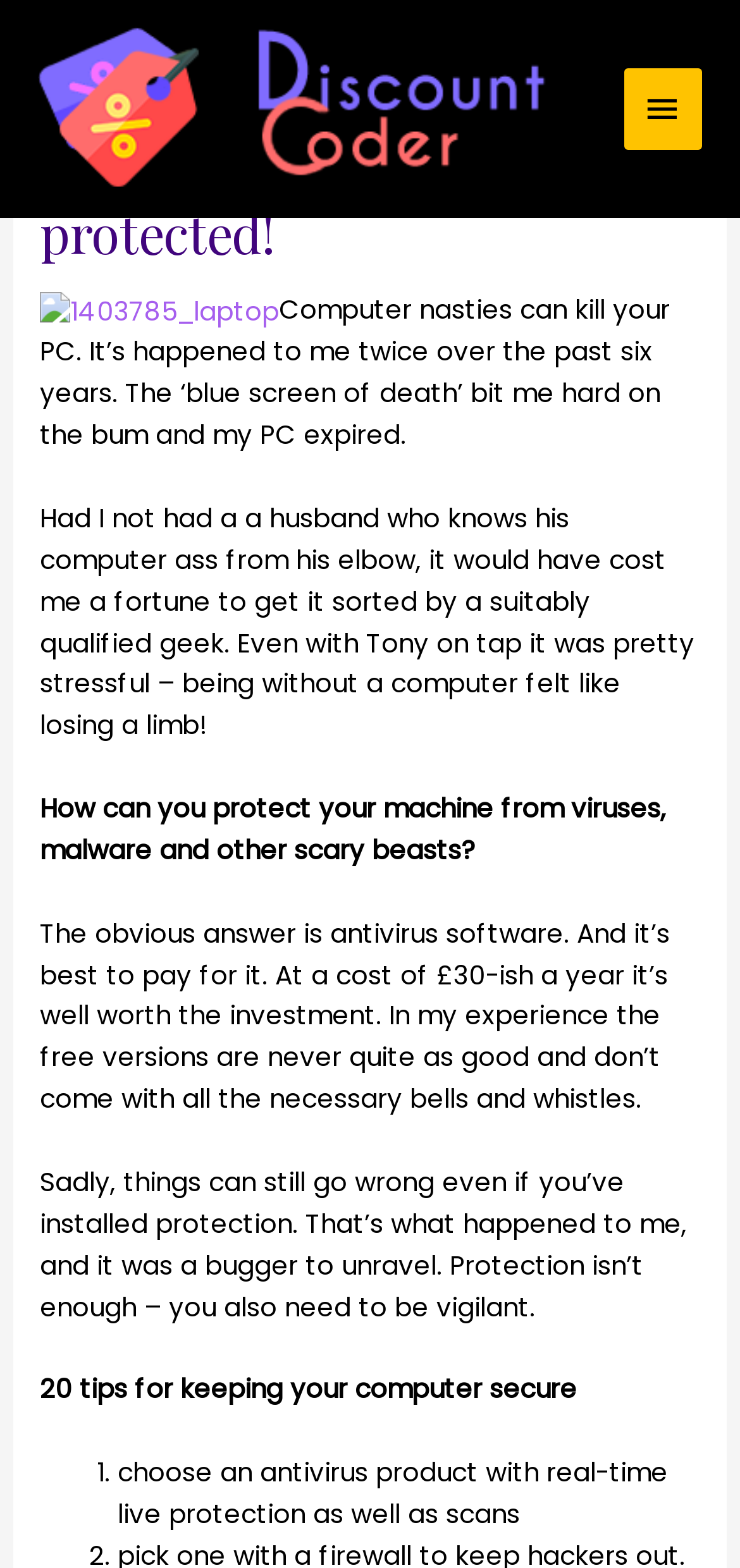What is the author's experience with computer problems?
Please provide a single word or phrase in response based on the screenshot.

Twice in six years